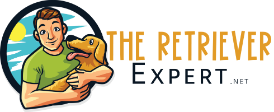Can you look at the image and give a comprehensive answer to the question:
What is the focus of the website?

The text 'The Retriever Expert' in a playful and approachable font emphasizes the site's focus on providing expert advice and care tips for dog owners, which is the primary purpose of the website.